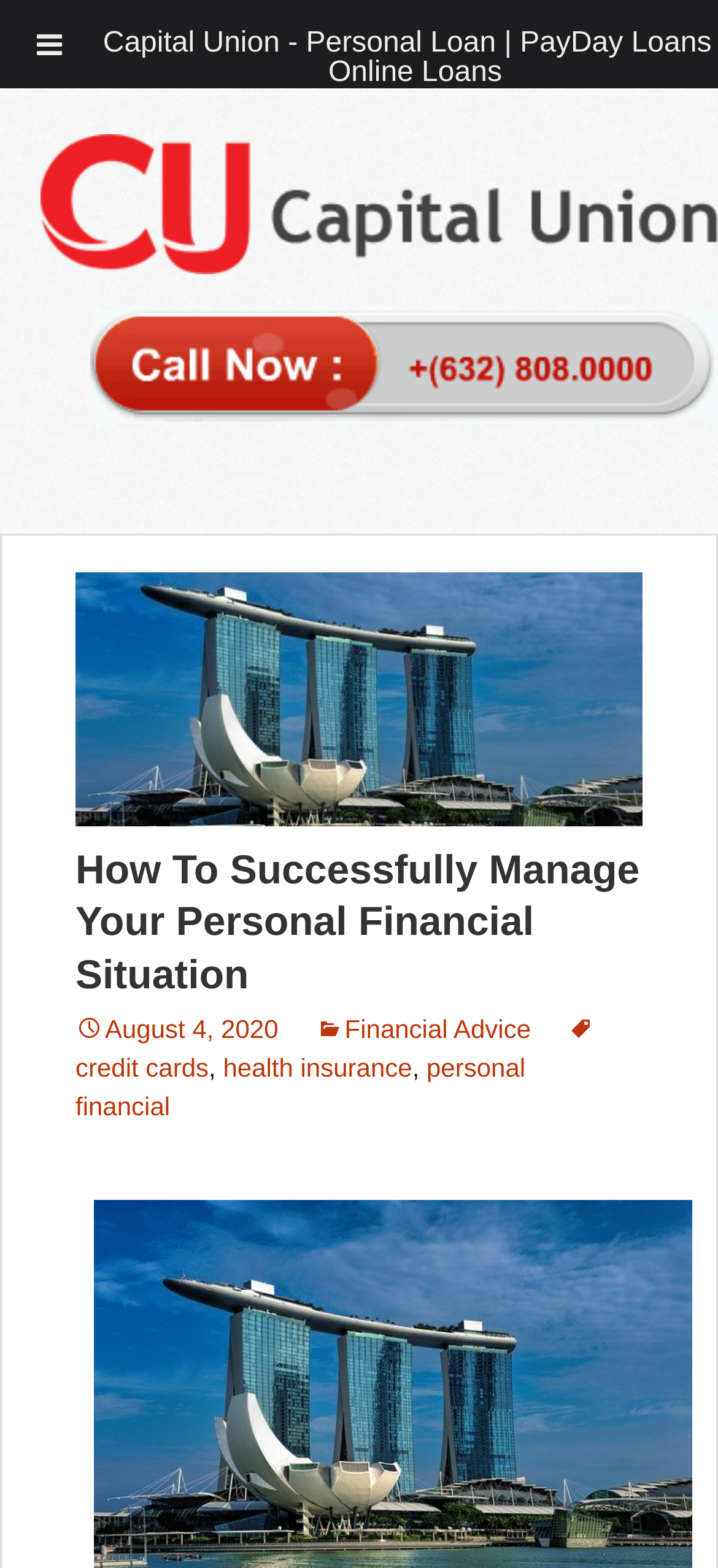What is the purpose of the button at the top left?
Please give a detailed and elaborate answer to the question.

I found the answer by looking at the button element with the text 'Toggle Menu' at the top left of the webpage, which suggests that it is used to toggle the menu.